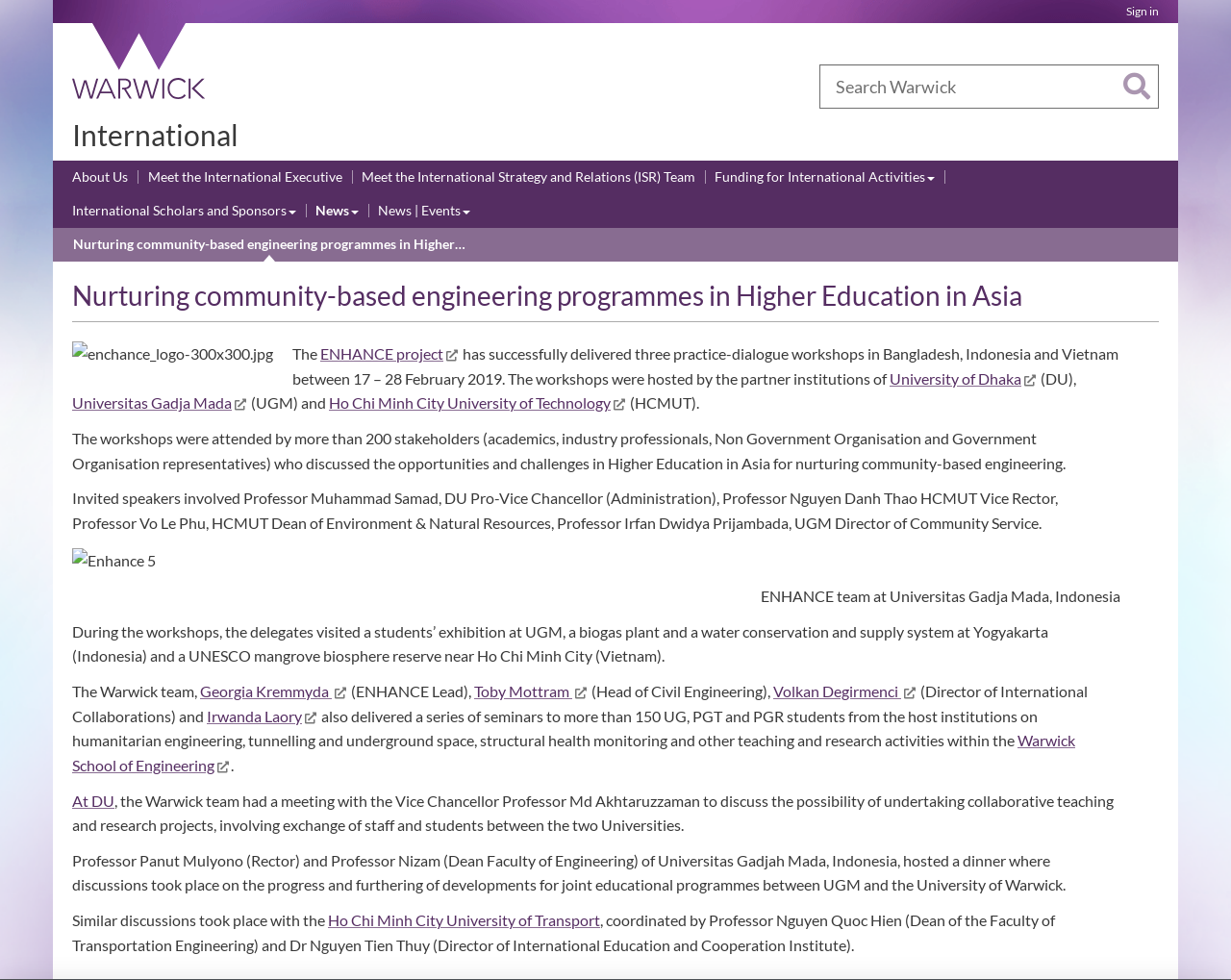Use one word or a short phrase to answer the question provided: 
What is the name of the university in Indonesia that hosted a dinner?

Universitas Gadjah Mada